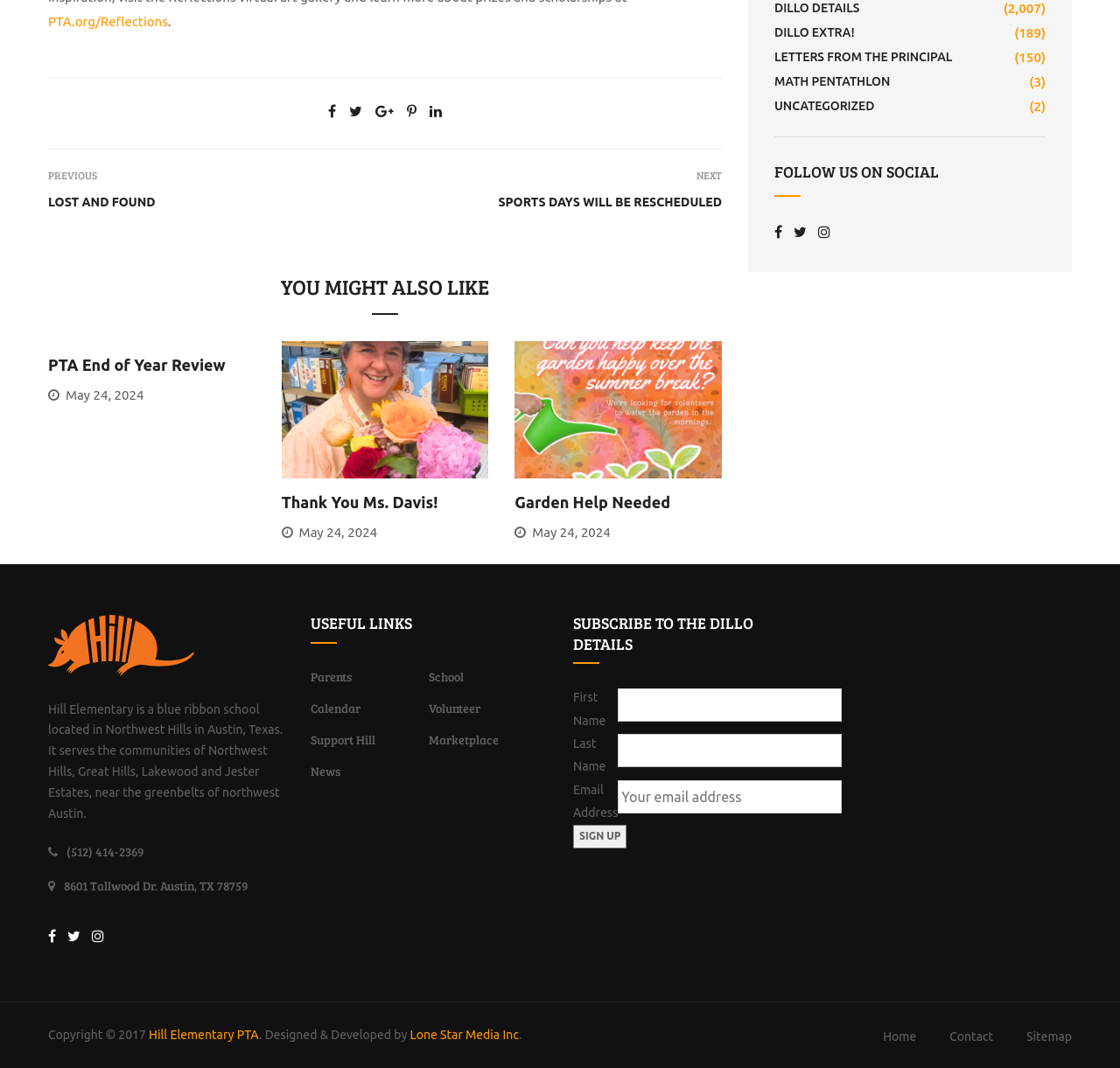Please indicate the bounding box coordinates for the clickable area to complete the following task: "Subscribe to the Dillo Details newsletter". The coordinates should be specified as four float numbers between 0 and 1, i.e., [left, top, right, bottom].

[0.512, 0.773, 0.56, 0.794]